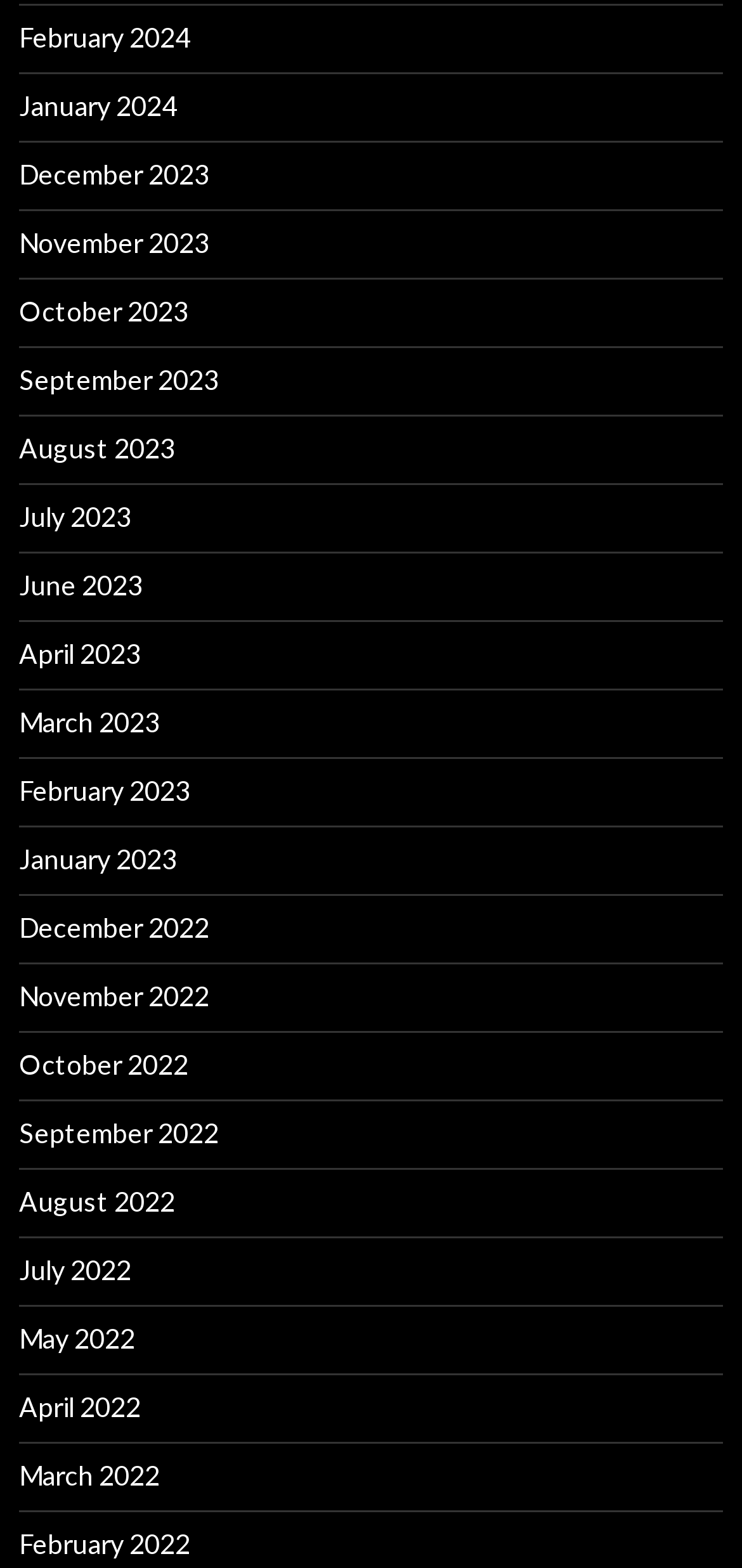Determine the bounding box coordinates of the section I need to click to execute the following instruction: "check November 2022". Provide the coordinates as four float numbers between 0 and 1, i.e., [left, top, right, bottom].

[0.026, 0.625, 0.282, 0.646]